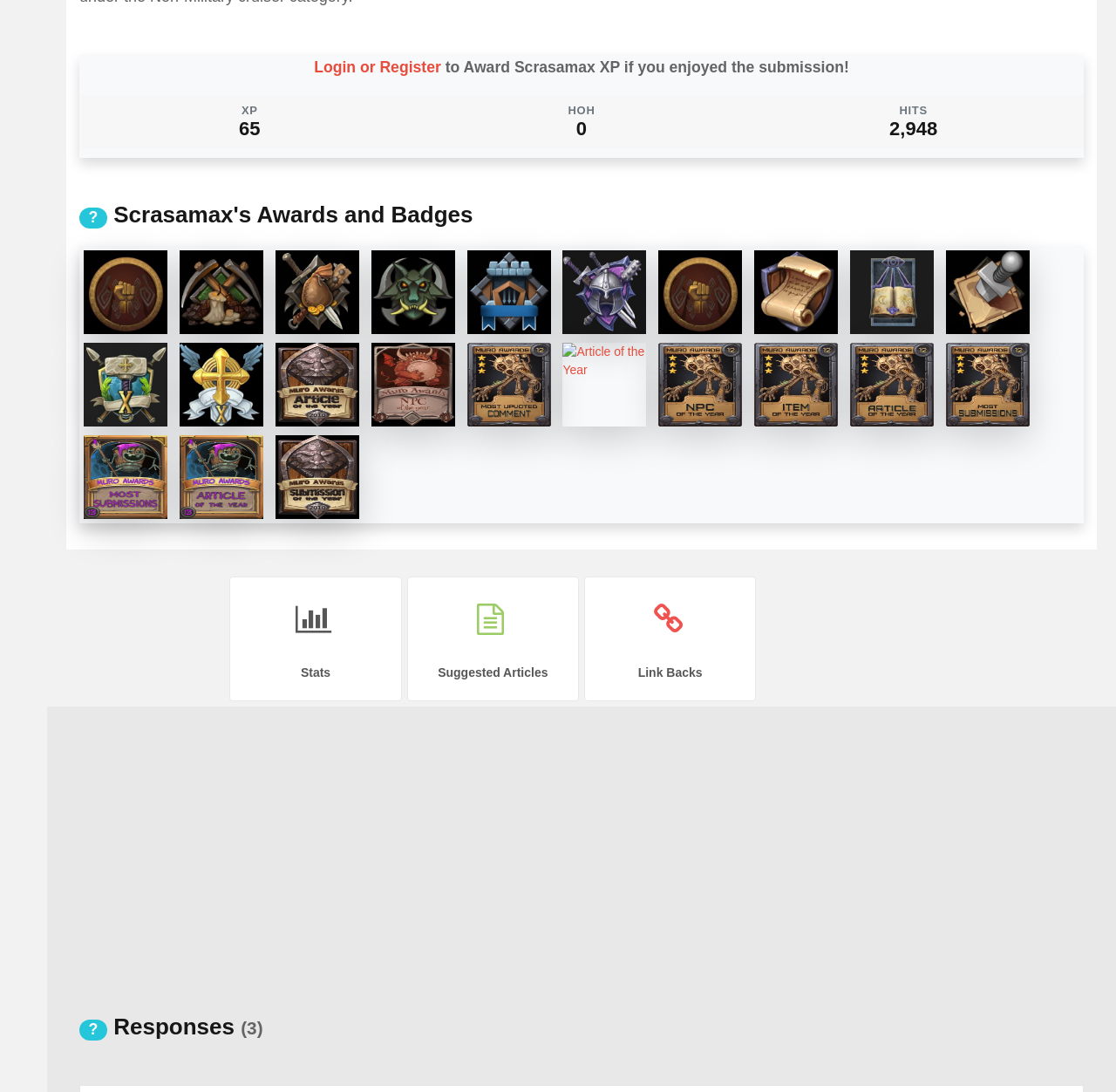Given the description of a UI element: "alt="Hall of Heros 10"", identify the bounding box coordinates of the matching element in the webpage screenshot.

[0.071, 0.31, 0.154, 0.395]